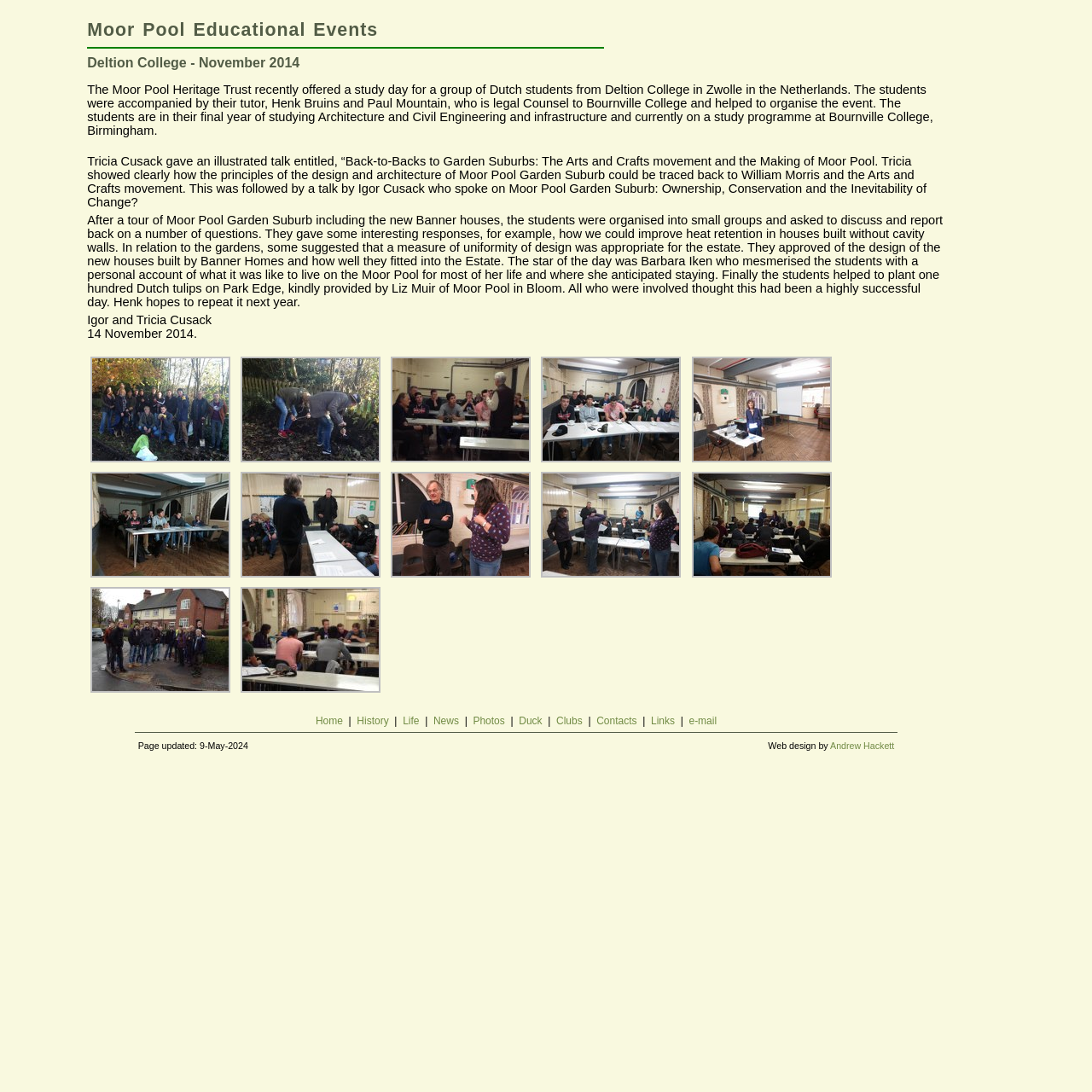Using the provided description Home, find the bounding box coordinates for the UI element. Provide the coordinates in (top-left x, top-left y, bottom-right x, bottom-right y) format, ensuring all values are between 0 and 1.

[0.289, 0.654, 0.314, 0.665]